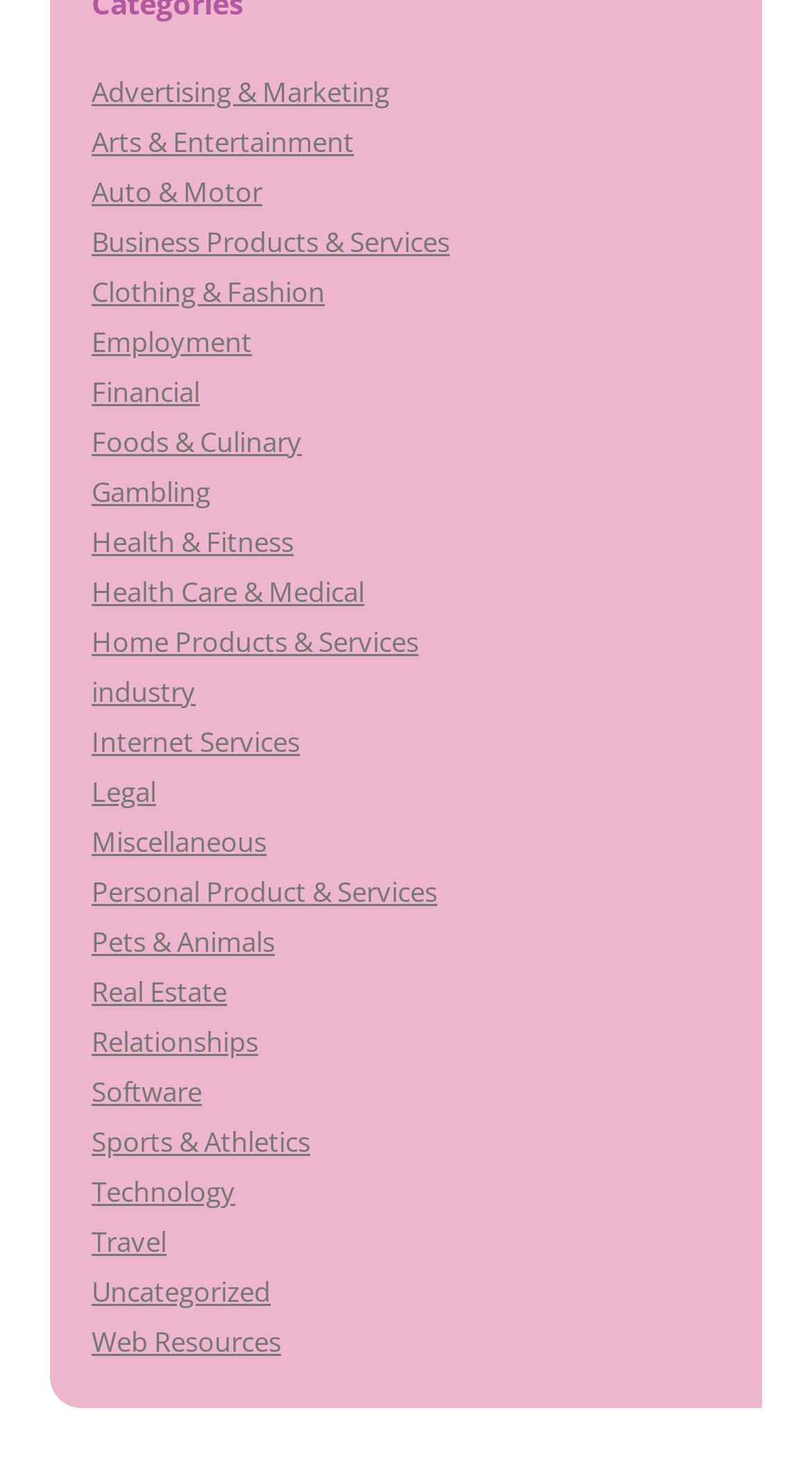What is the last category listed on the webpage?
Using the information from the image, answer the question thoroughly.

By looking at the links on the webpage, I found that 'Web Resources' is the last category listed.